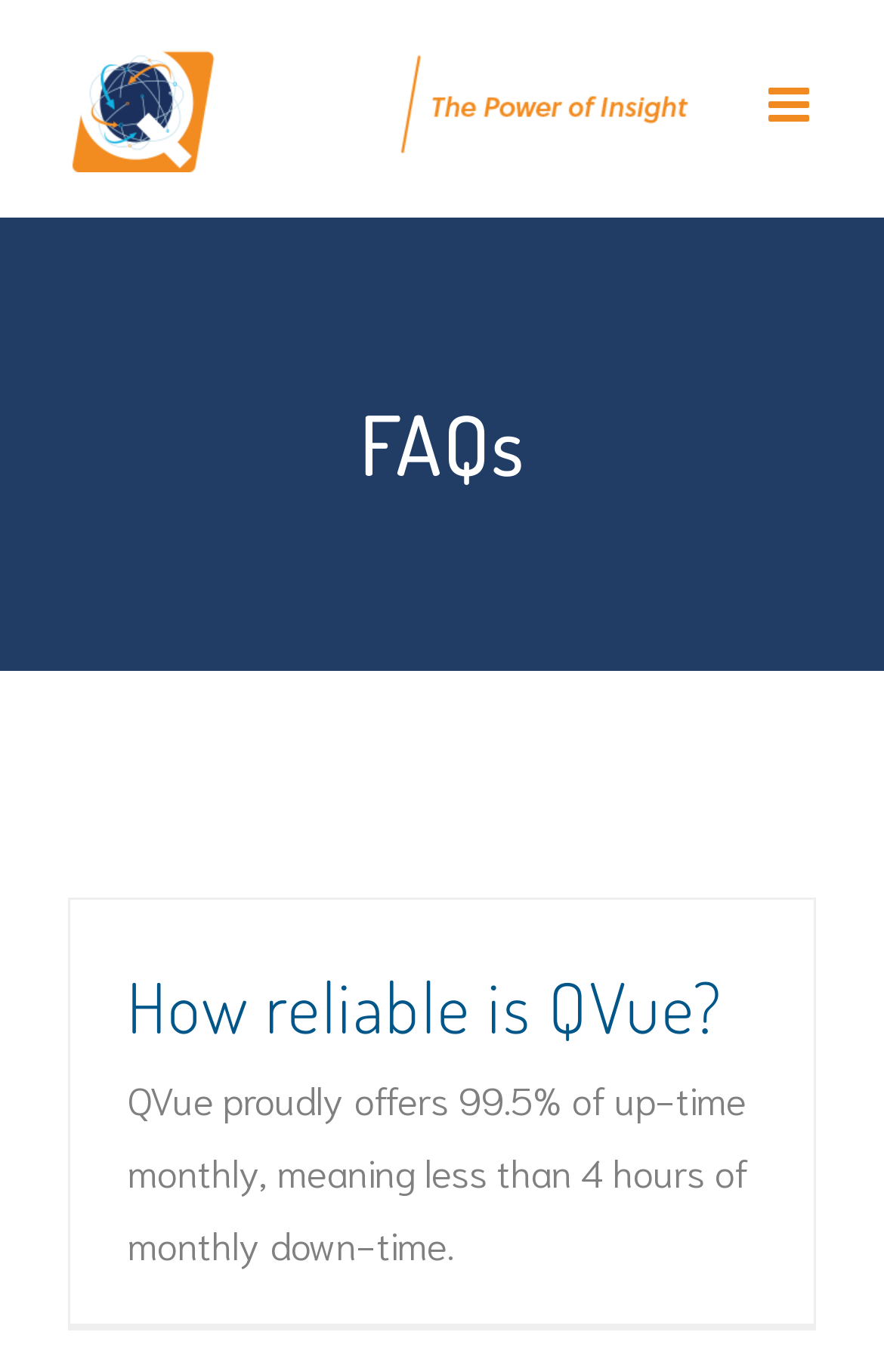What is the purpose of the toggle button?
Provide a one-word or short-phrase answer based on the image.

Toggle mobile menu